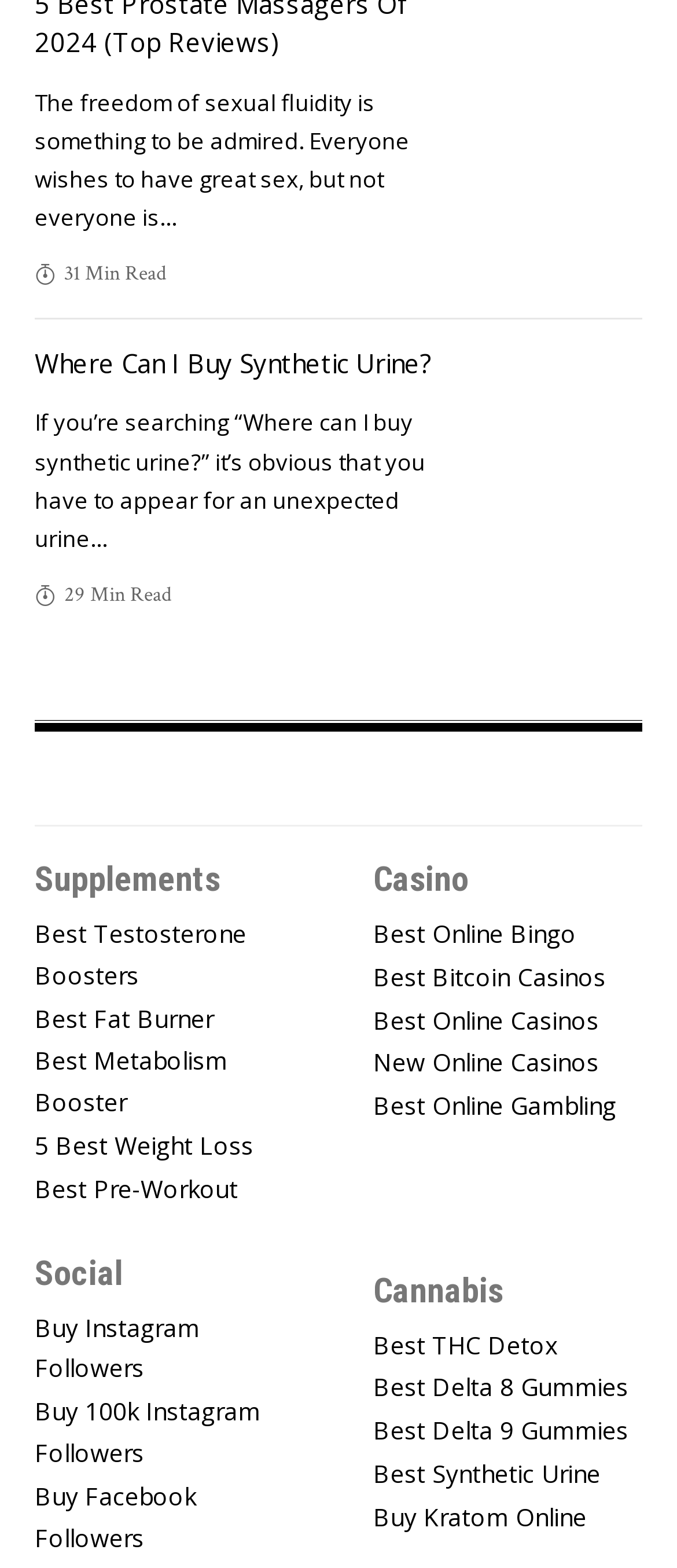Using the webpage screenshot, locate the HTML element that fits the following description and provide its bounding box: "Best Delta 9 Gummies".

[0.551, 0.894, 0.949, 0.931]